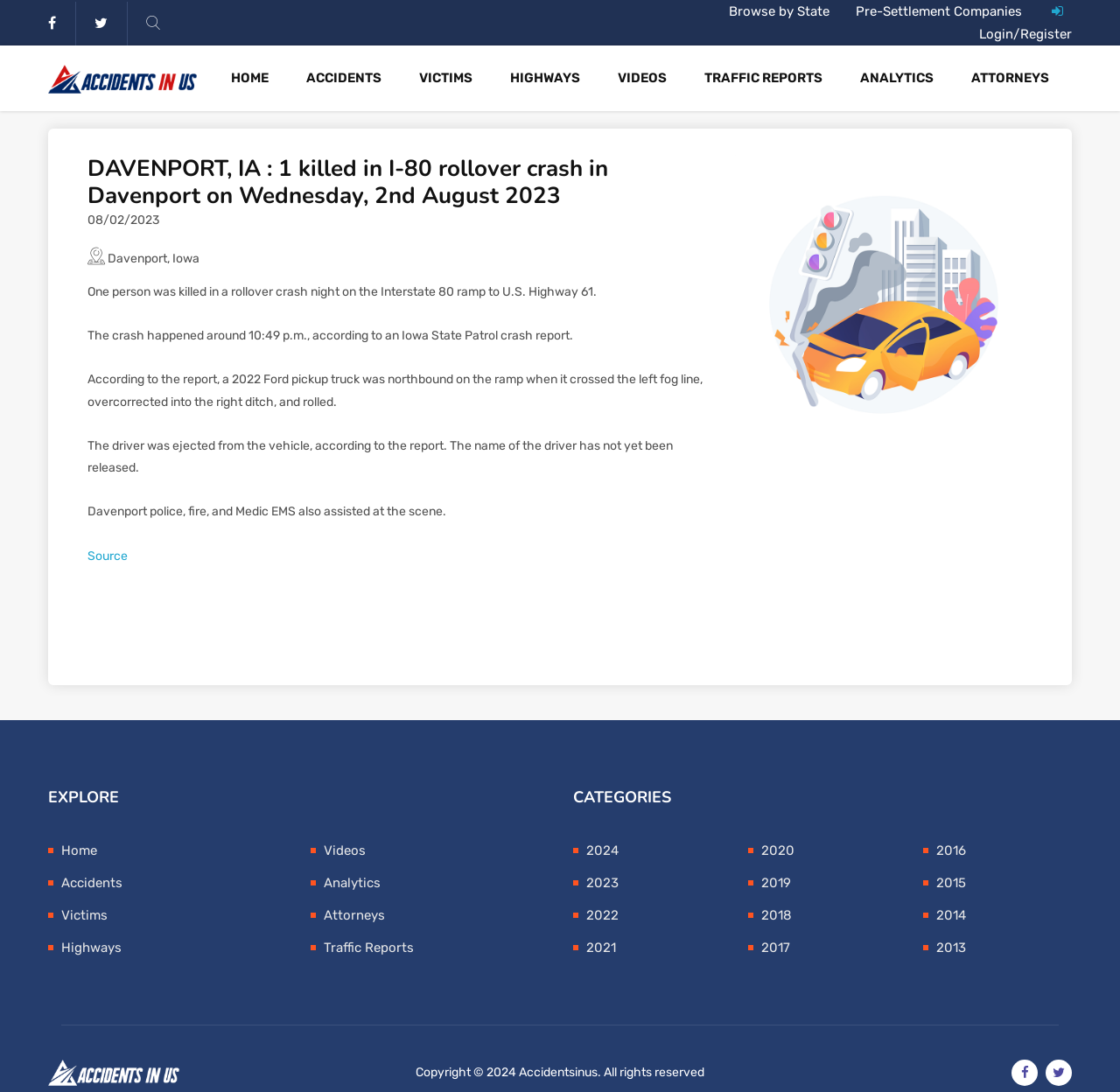Can you identify and provide the main heading of the webpage?

DAVENPORT, IA : 1 killed in I-80 rollover crash in Davenport on Wednesday, 2nd August 2023